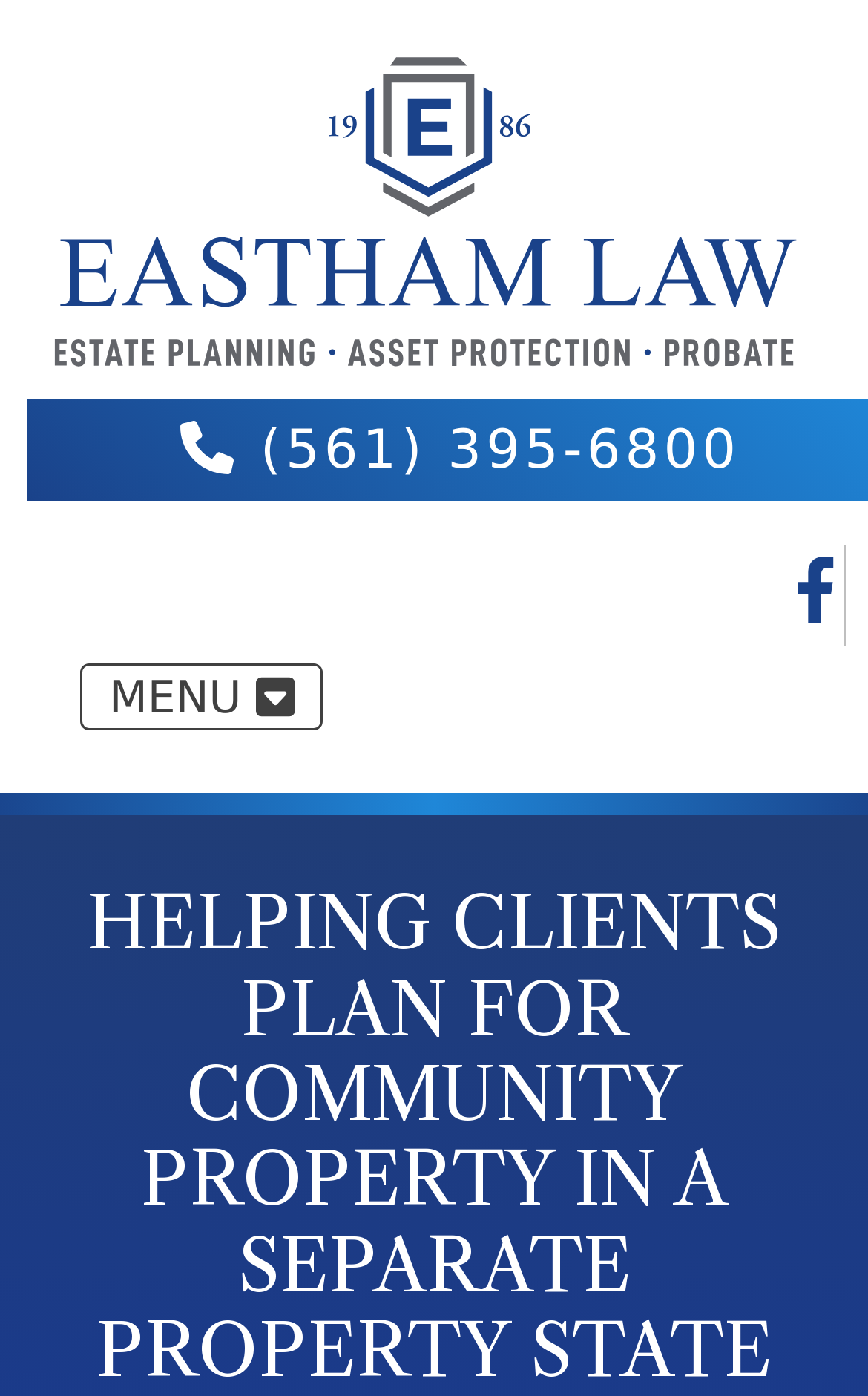Use a single word or phrase to answer the question: How many links are in the top navigation bar?

2